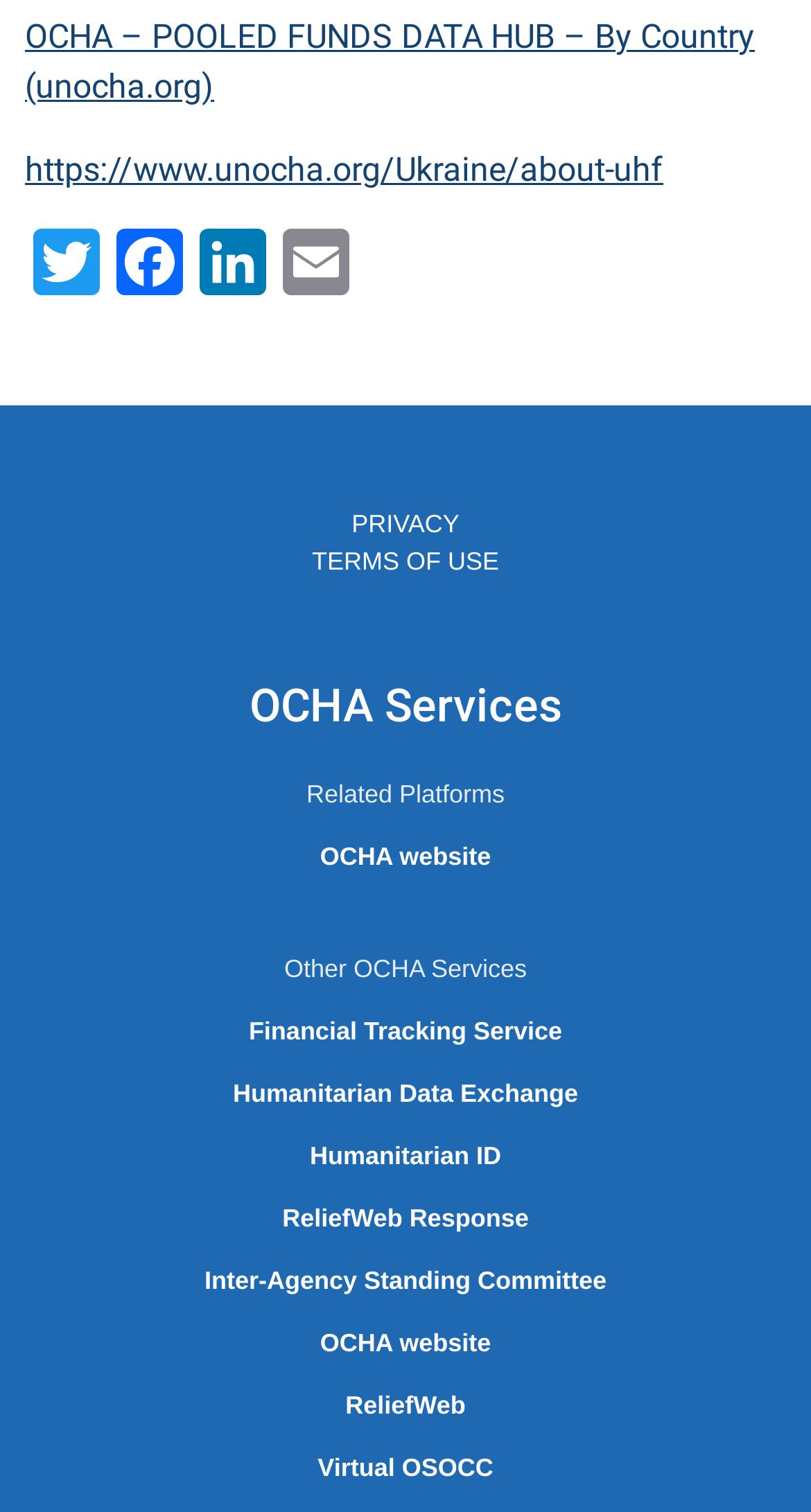Please determine the bounding box coordinates of the element to click on in order to accomplish the following task: "Check Humanitarian Data Exchange". Ensure the coordinates are four float numbers ranging from 0 to 1, i.e., [left, top, right, bottom].

[0.287, 0.714, 0.713, 0.733]